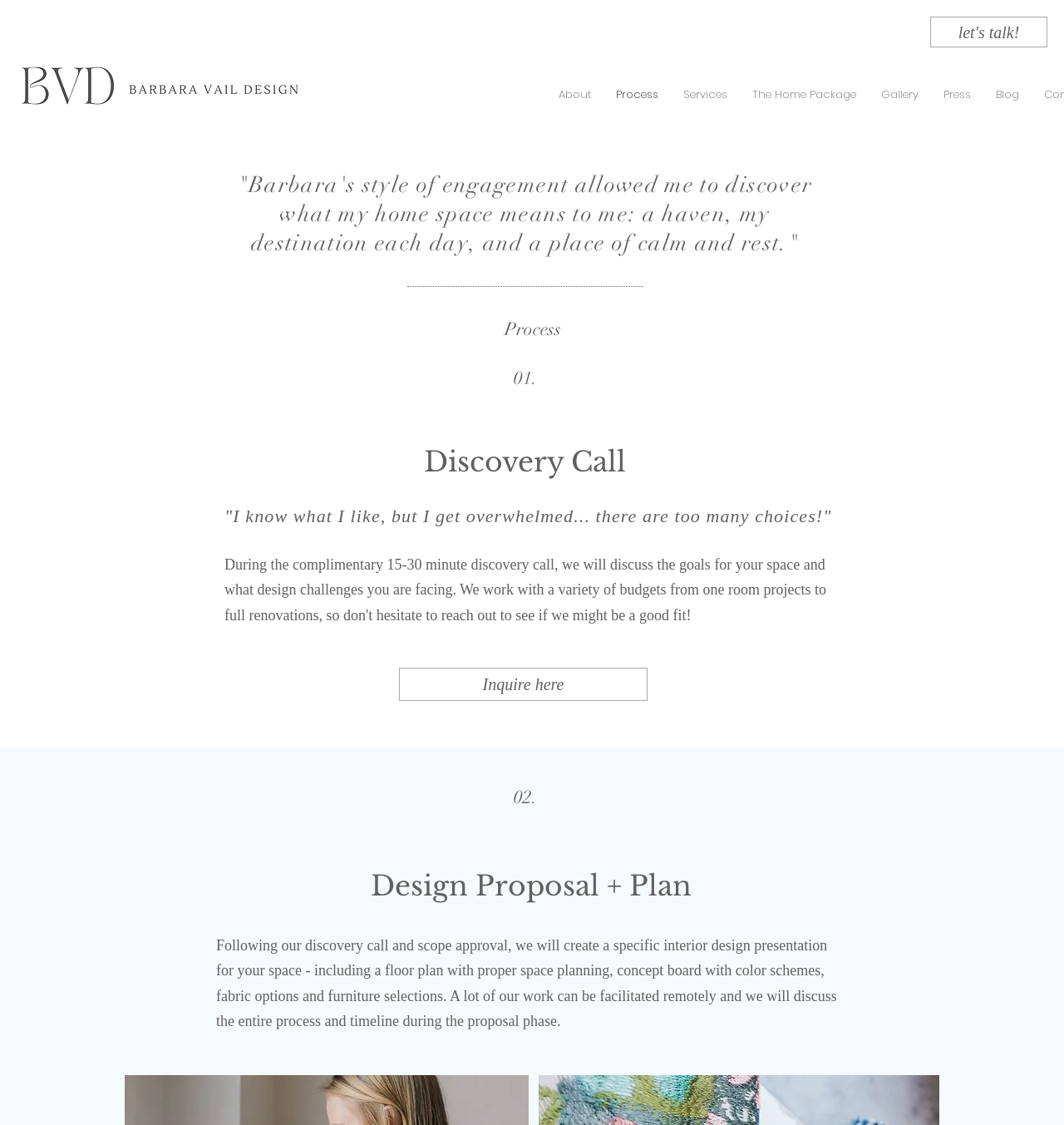Provide a thorough description of the webpage's content and layout.

This webpage is about Barbara Vail, a Boston interior designer, and her services. At the top right corner, there is a "let's talk!" link. On the top left, there is a Black & White Aesthetic Circle Model Agency Logo, which is also a link. Below the logo, there are several links to different sections of the website, including "About", "Process", "Services", "The Home Package", "Gallery", "Press", and "Blog".

The main content of the page is about Barbara Vail's design process. There is a testimonial quote from a client, which takes up a significant portion of the page, describing Barbara's style of engagement. Below the quote, there is a heading "Process" and a subheading "01." with a "Discovery Call" link. There is also a paragraph of text describing a common problem that clients face, feeling overwhelmed by too many choices.

Further down, there is another heading "02." with a subheading "Design Proposal + Plan" and a link to the same. Below this, there is a detailed description of what the design proposal and plan entail, including a floor plan, concept board, and furniture selections. The text also mentions that much of the work can be done remotely and that the process and timeline will be discussed during the proposal phase.